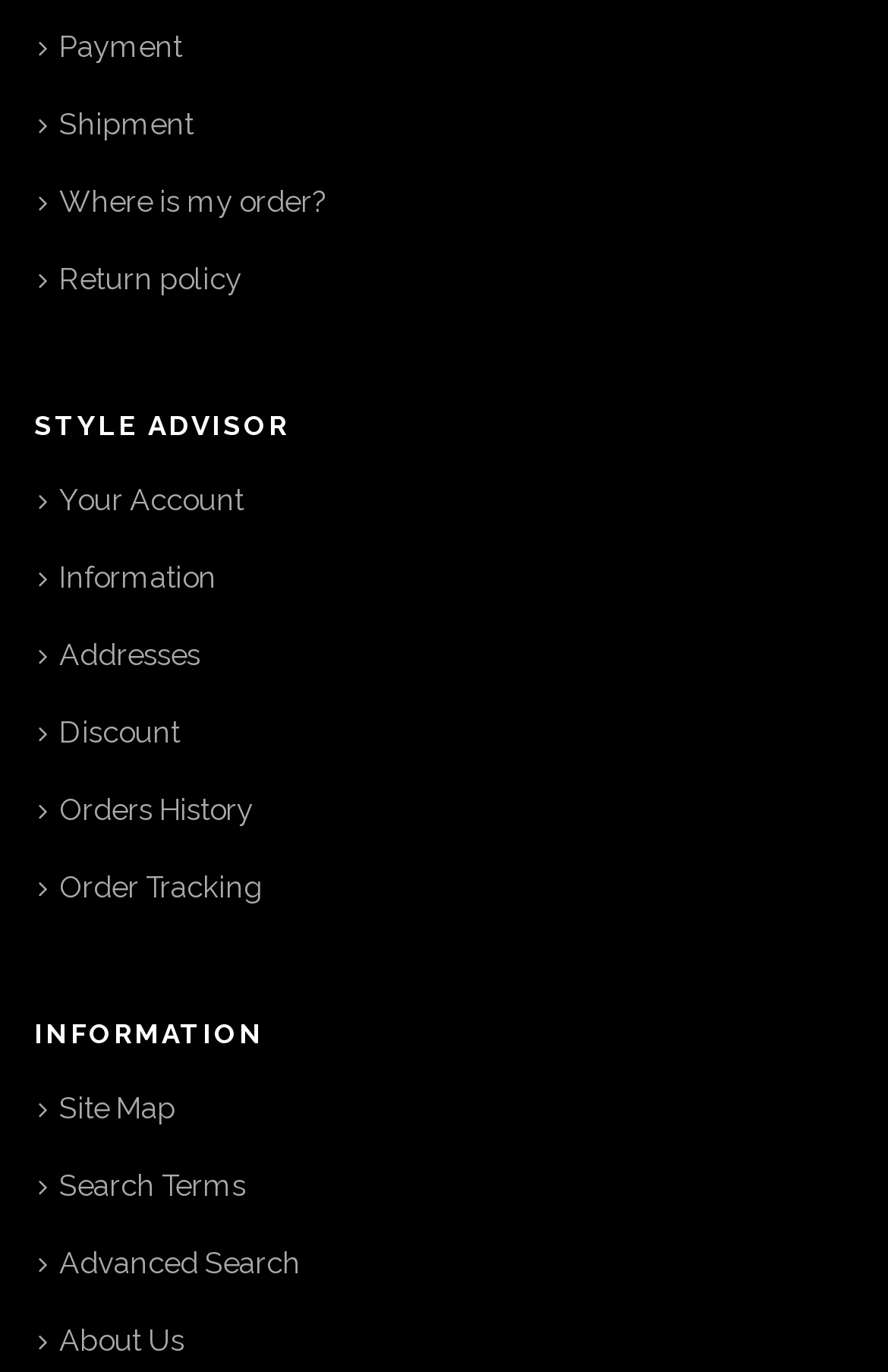Identify the bounding box coordinates for the UI element described as: "Shipment".

[0.038, 0.076, 0.223, 0.109]